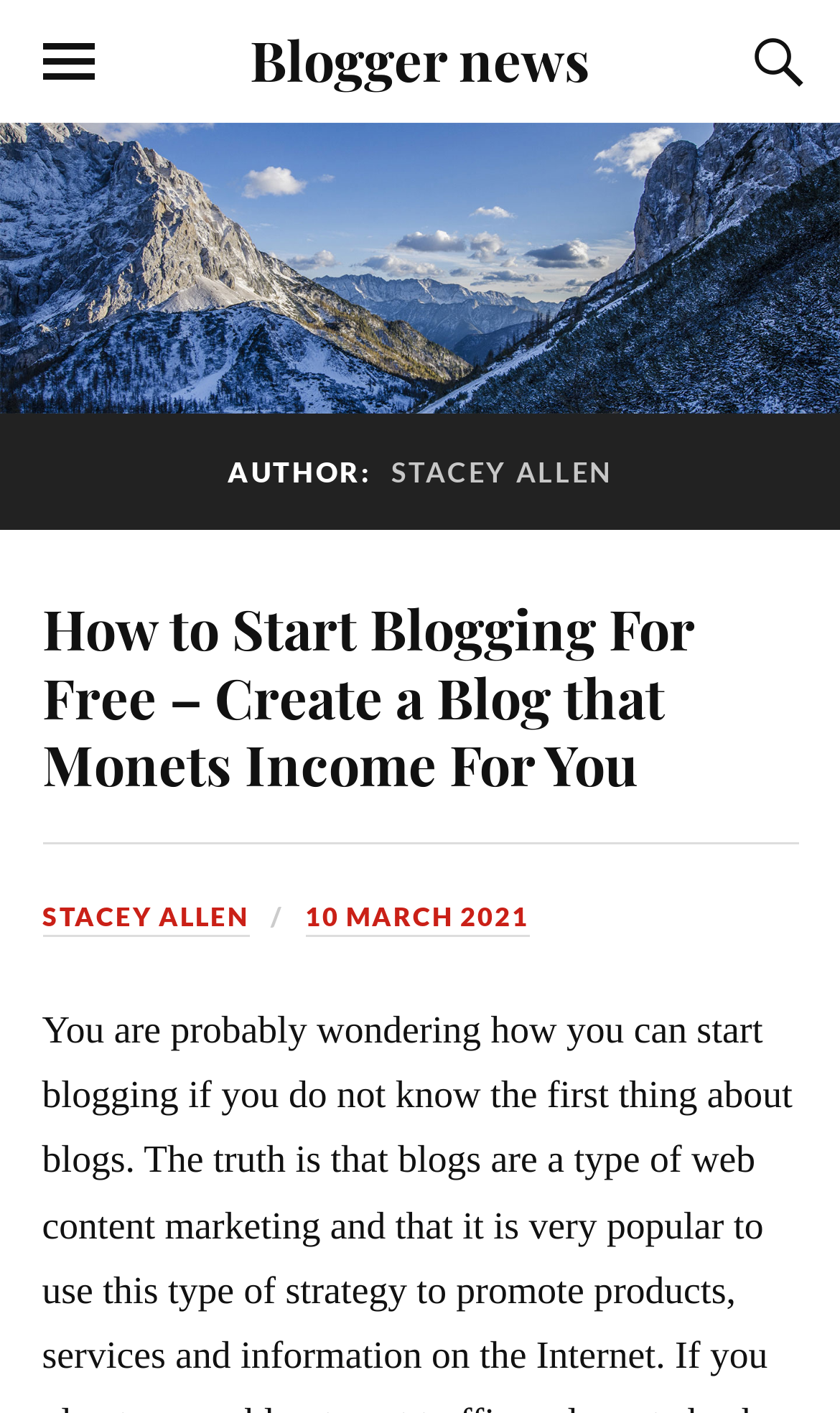What is the blogger's name in the link?
Based on the image, answer the question in a detailed manner.

The blogger's name in the link can be found in the link 'STACEY ALLEN' which is a sub-element of the figure element.